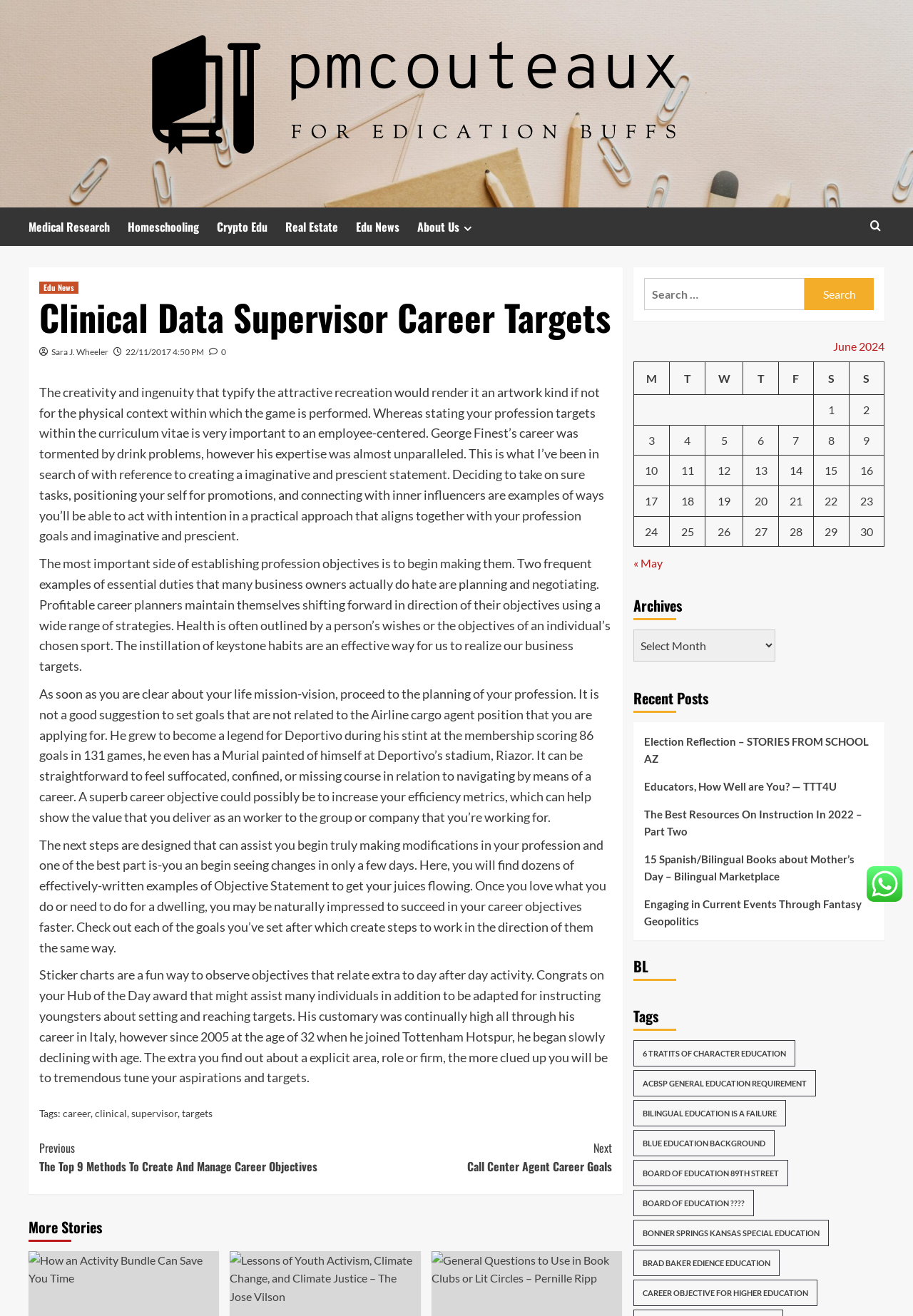Pinpoint the bounding box coordinates of the element to be clicked to execute the instruction: "Click on the 'About Us' link".

[0.457, 0.158, 0.541, 0.187]